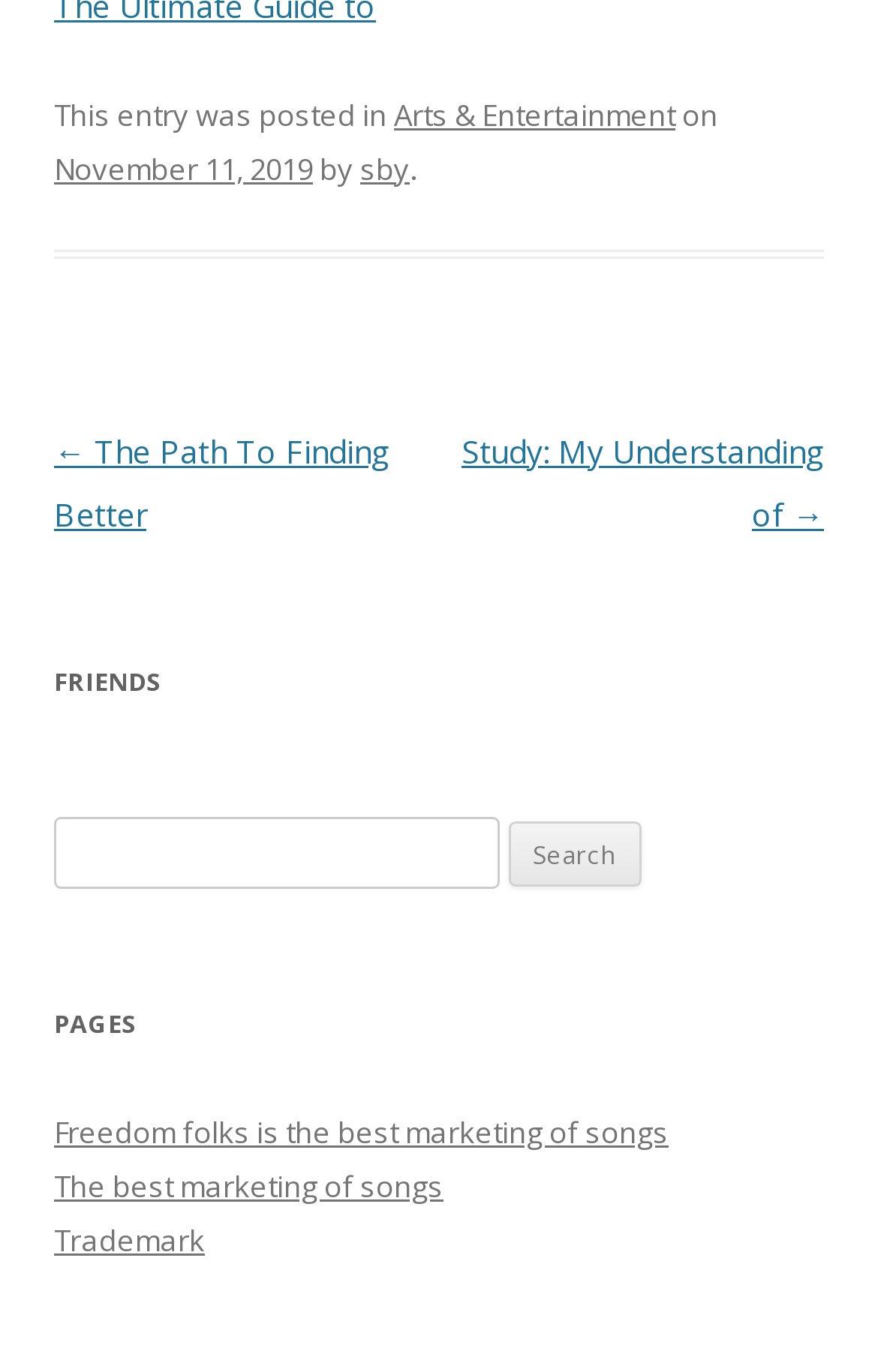Provide a short answer to the following question with just one word or phrase: What is the category of the current post?

Arts & Entertainment